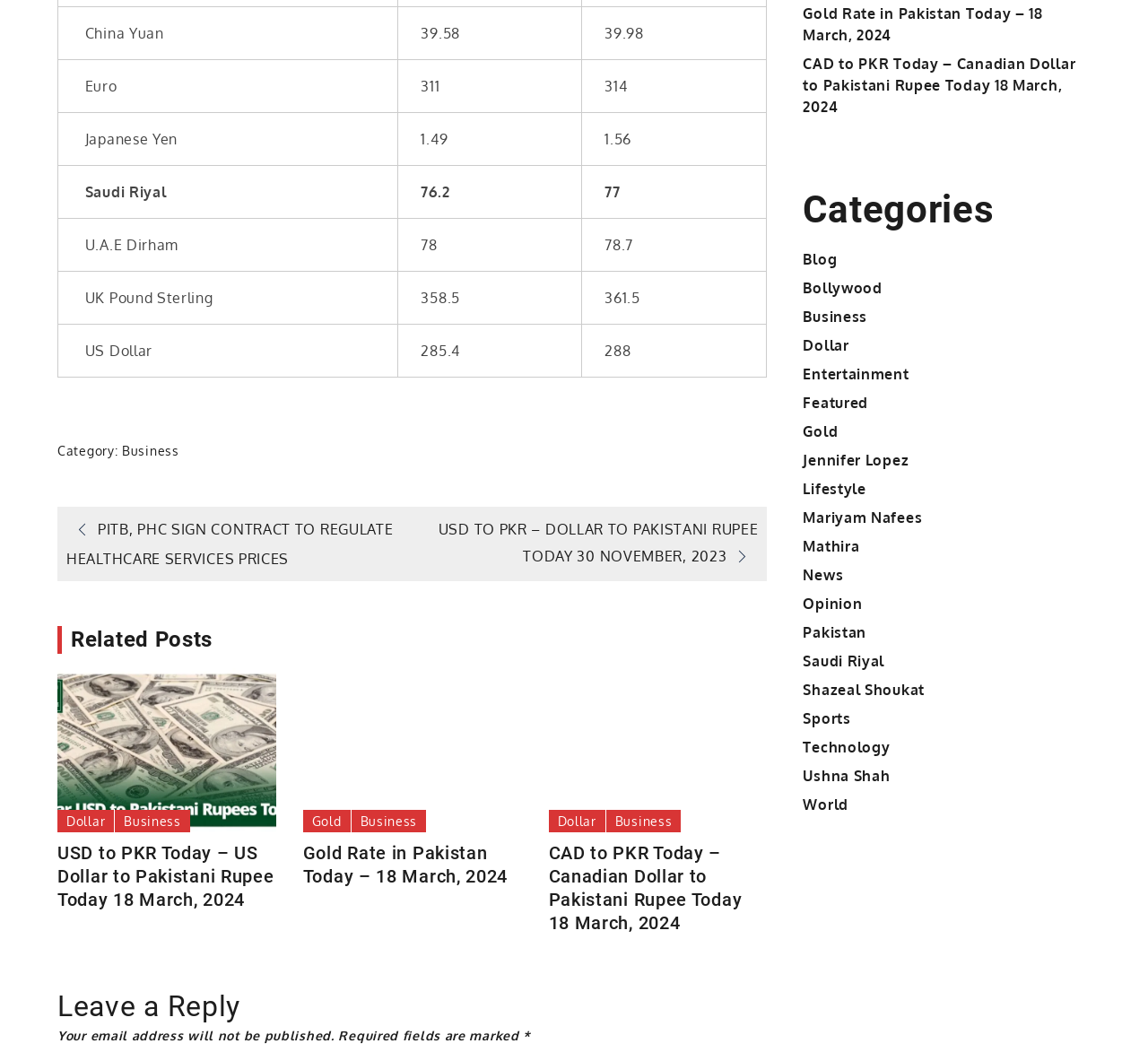Highlight the bounding box coordinates of the element that should be clicked to carry out the following instruction: "Check out the 'New products' section". The coordinates must be given as four float numbers ranging from 0 to 1, i.e., [left, top, right, bottom].

None